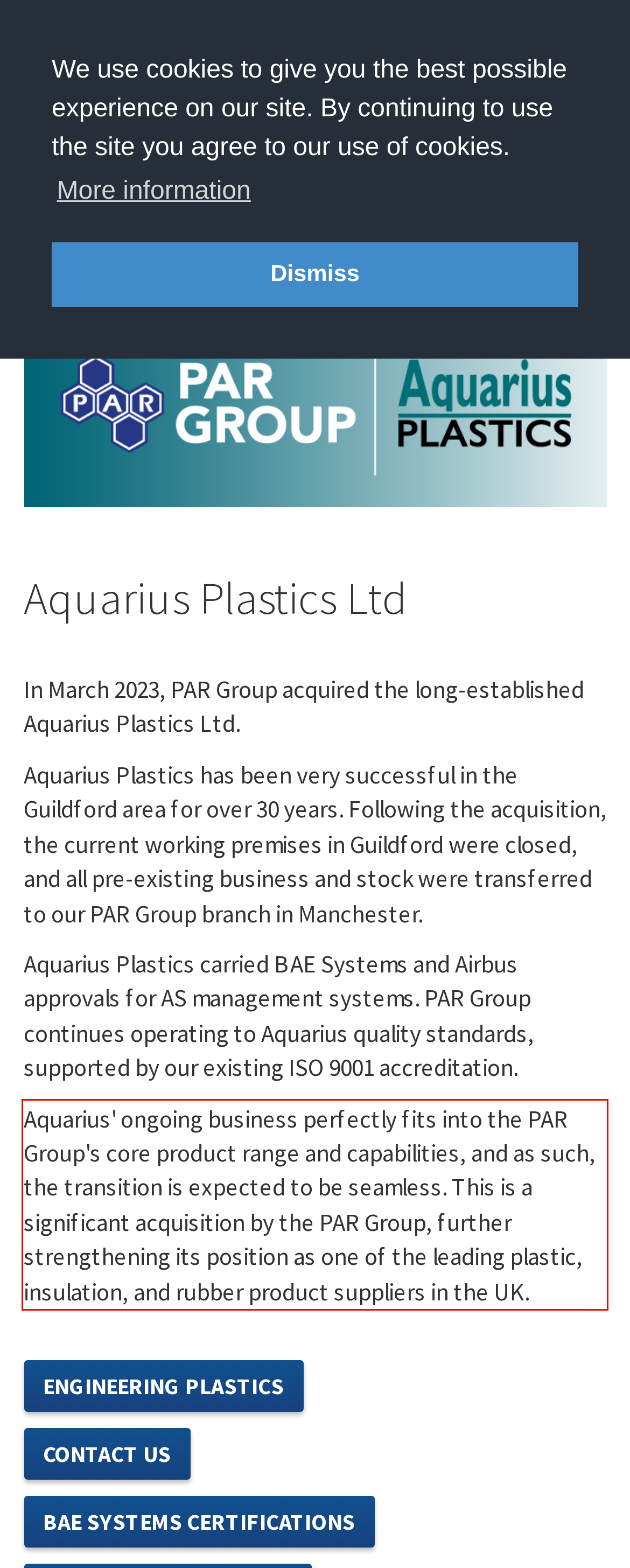Analyze the webpage screenshot and use OCR to recognize the text content in the red bounding box.

Aquarius' ongoing business perfectly fits into the PAR Group's core product range and capabilities, and as such, the transition is expected to be seamless. This is a significant acquisition by the PAR Group, further strengthening its position as one of the leading plastic, insulation, and rubber product suppliers in the UK.